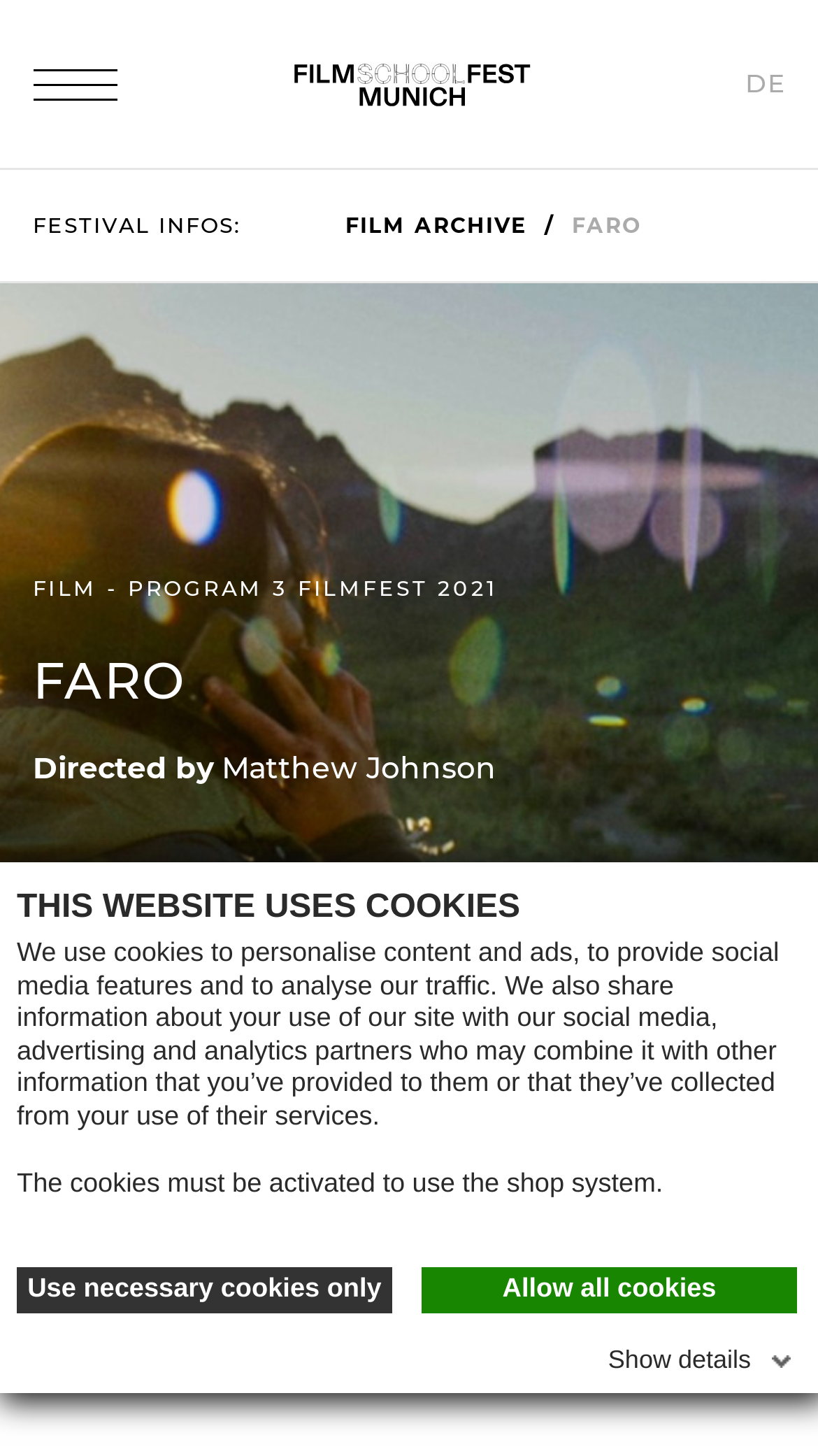From the webpage screenshot, predict the bounding box of the UI element that matches this description: "Allow all cookies".

[0.515, 0.871, 0.974, 0.902]